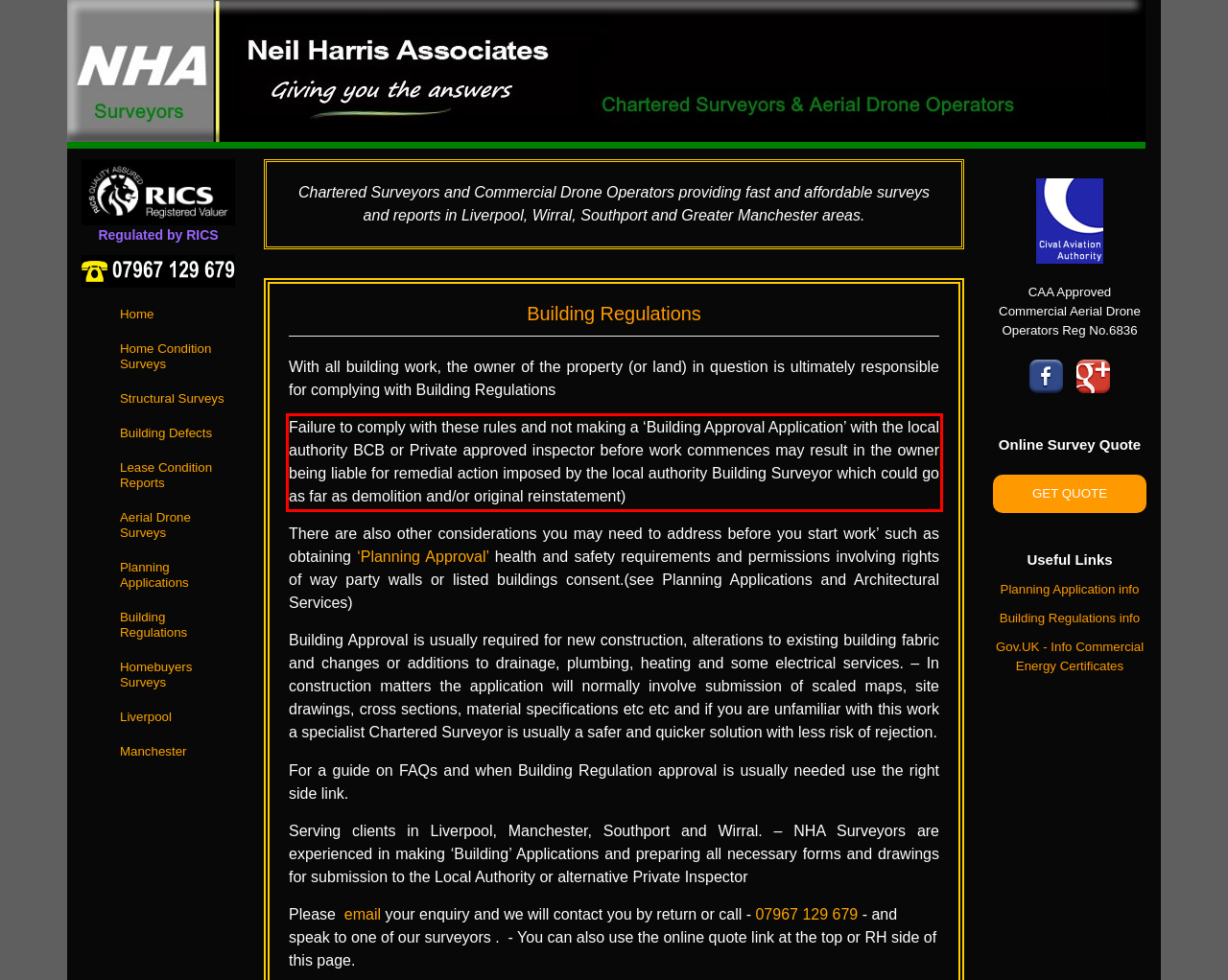Given a screenshot of a webpage with a red bounding box, extract the text content from the UI element inside the red bounding box.

Failure to comply with these rules and not making a ‘Building Approval Application’ with the local authority BCB or Private approved inspector before work commences may result in the owner being liable for remedial action imposed by the local authority Building Surveyor which could go as far as demolition and/or original reinstatement)